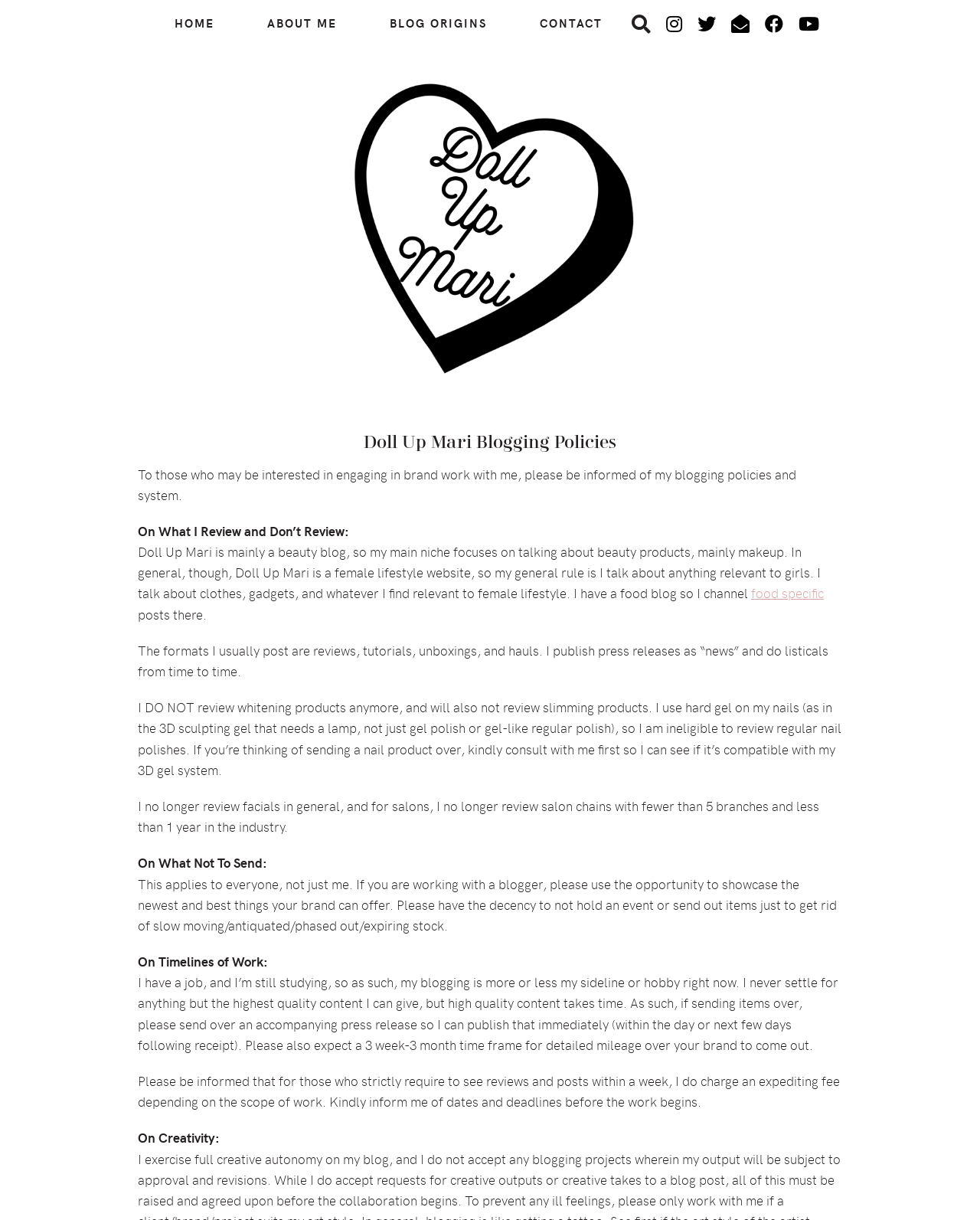Answer the question below in one word or phrase:
What is the main niche of Doll Up Mari blog?

beauty products